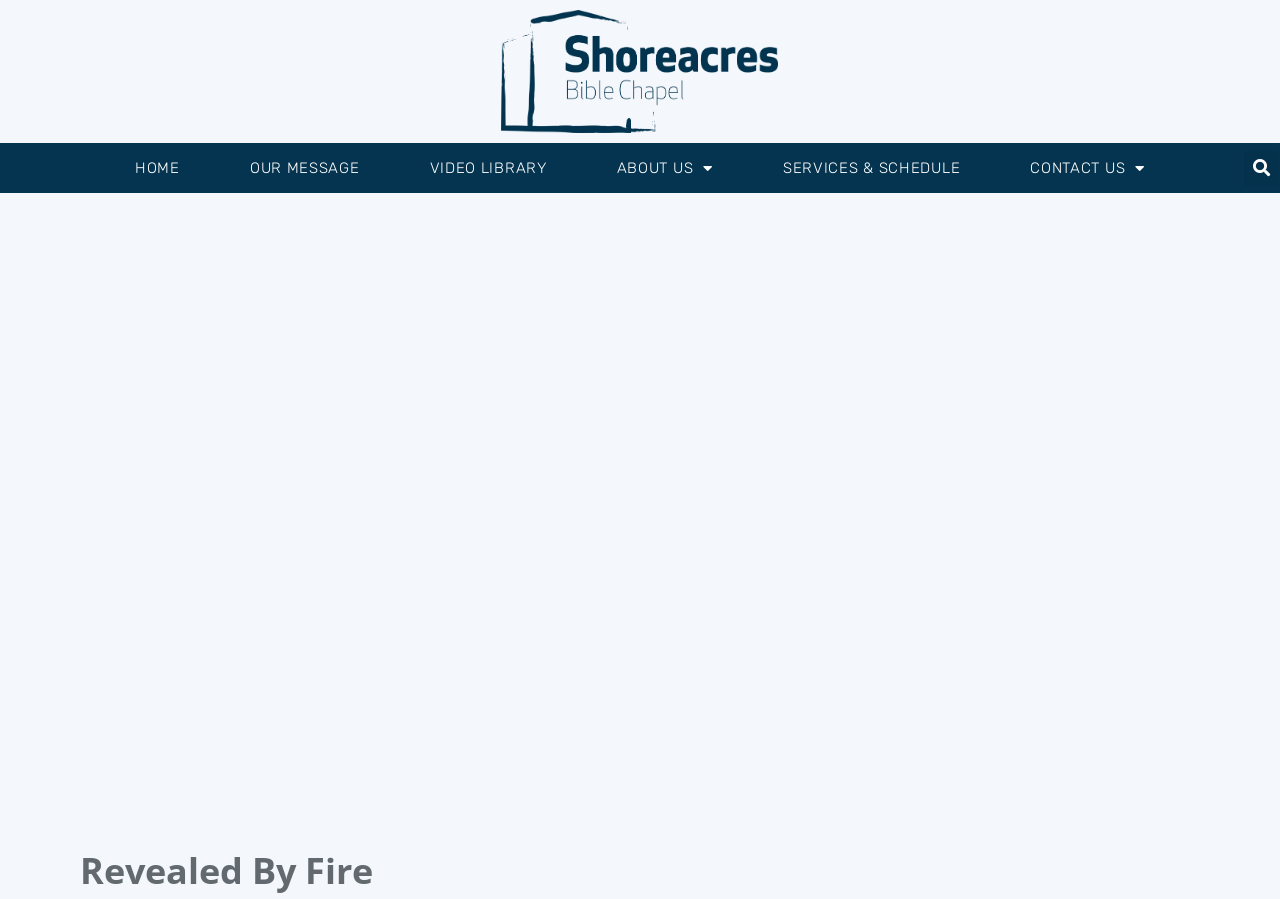Given the content of the image, can you provide a detailed answer to the question?
What is the purpose of the button at the top right corner?

I found a button at the top right corner with the text 'Search'. This suggests that the button is used for searching something on the webpage.